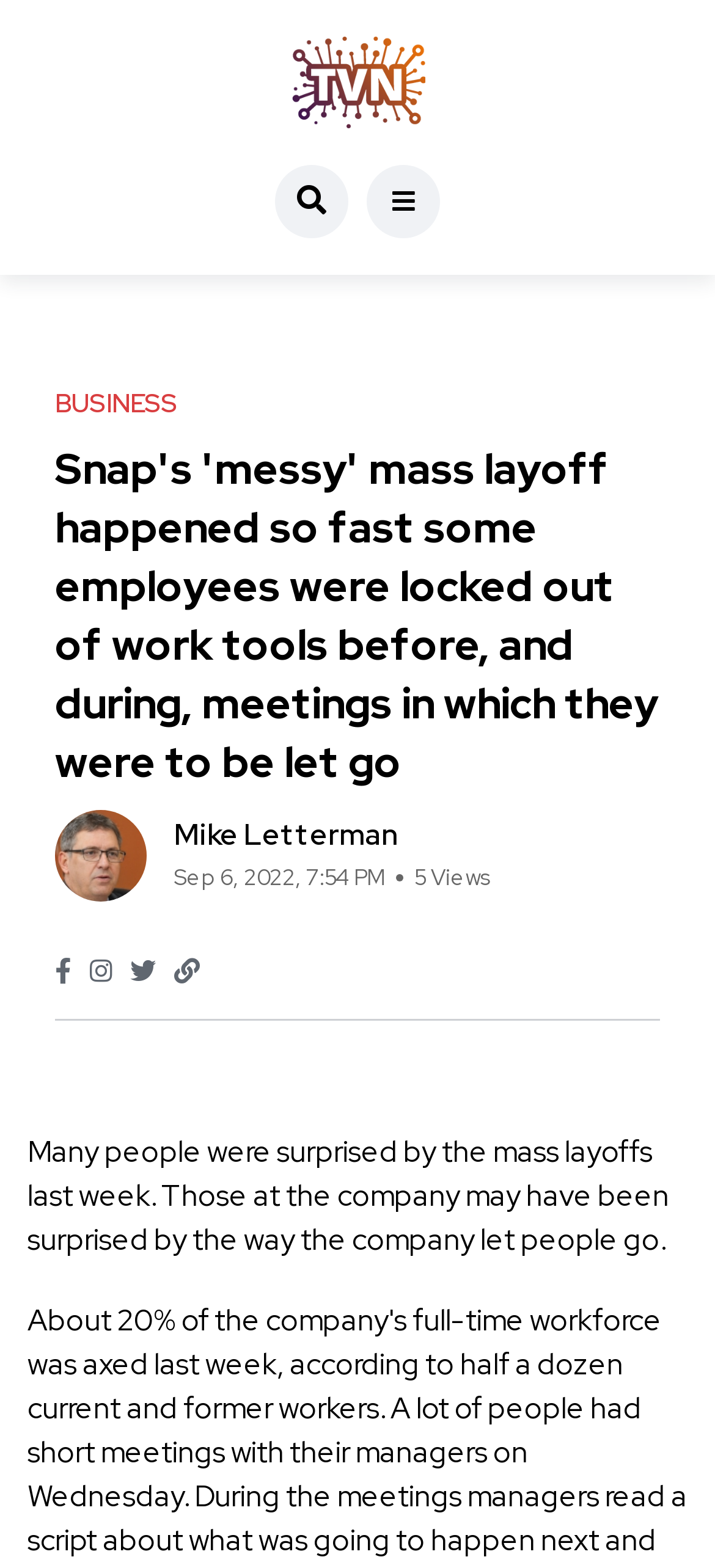Extract the top-level heading from the webpage and provide its text.

Snap's 'messy' mass layoff happened so fast some employees were locked out of work tools before, and during, meetings in which they were to be let go